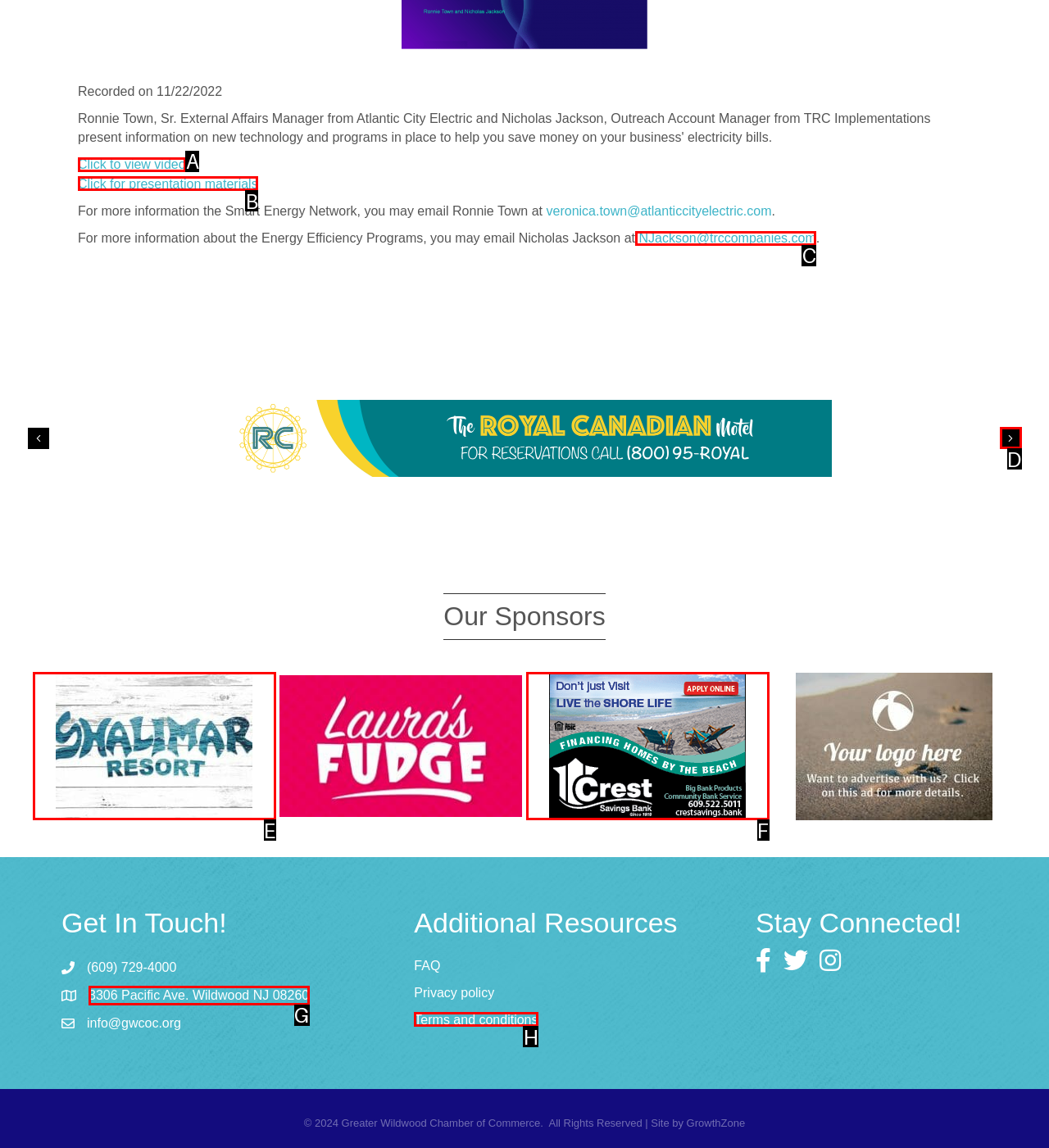Given the description: Terms and conditions, identify the HTML element that corresponds to it. Respond with the letter of the correct option.

H